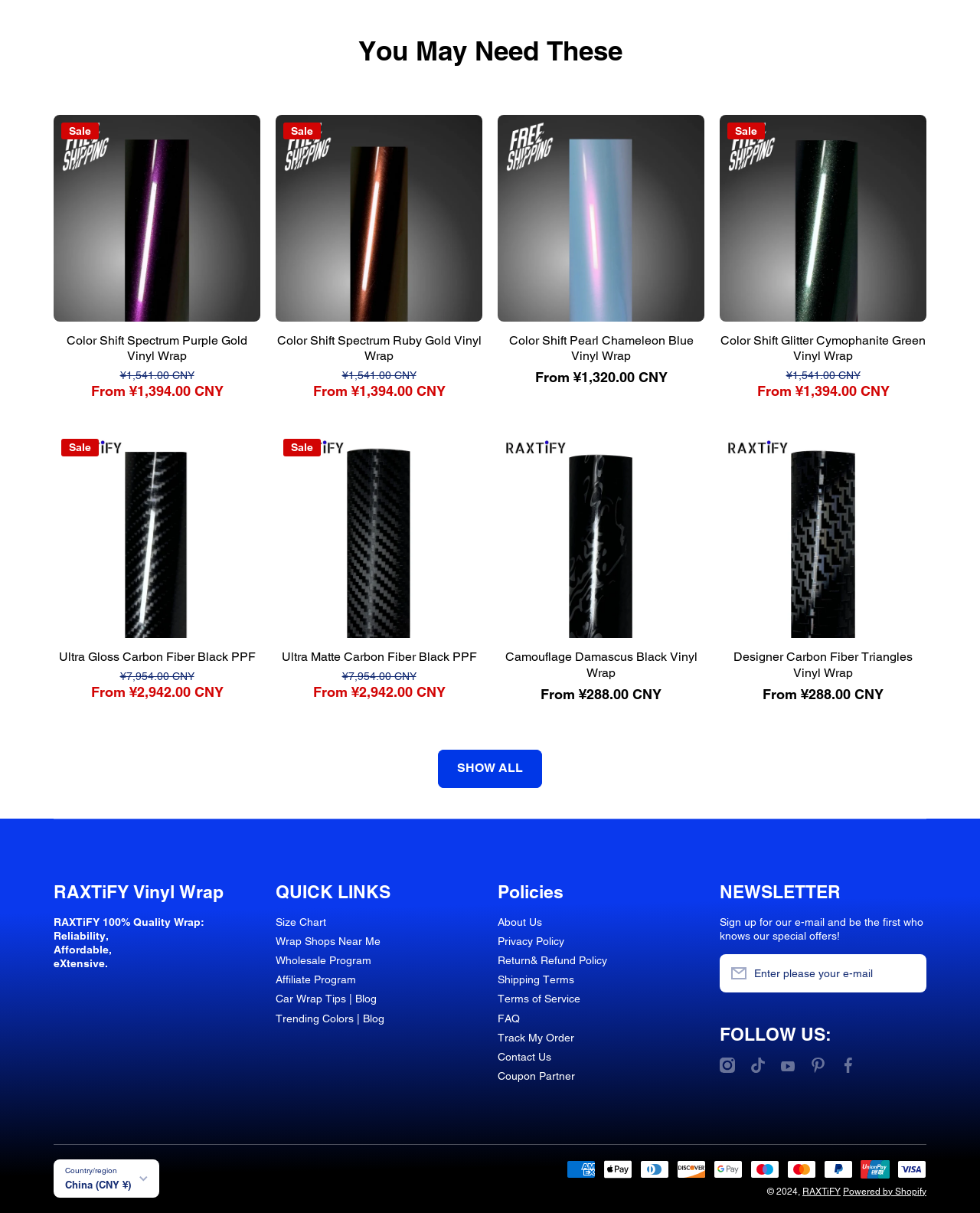Identify the bounding box coordinates for the element you need to click to achieve the following task: "Check the price of 'Color Shift Glitter Cymophanite Green Vinyl Wrap'". The coordinates must be four float values ranging from 0 to 1, formatted as [left, top, right, bottom].

[0.802, 0.304, 0.878, 0.315]